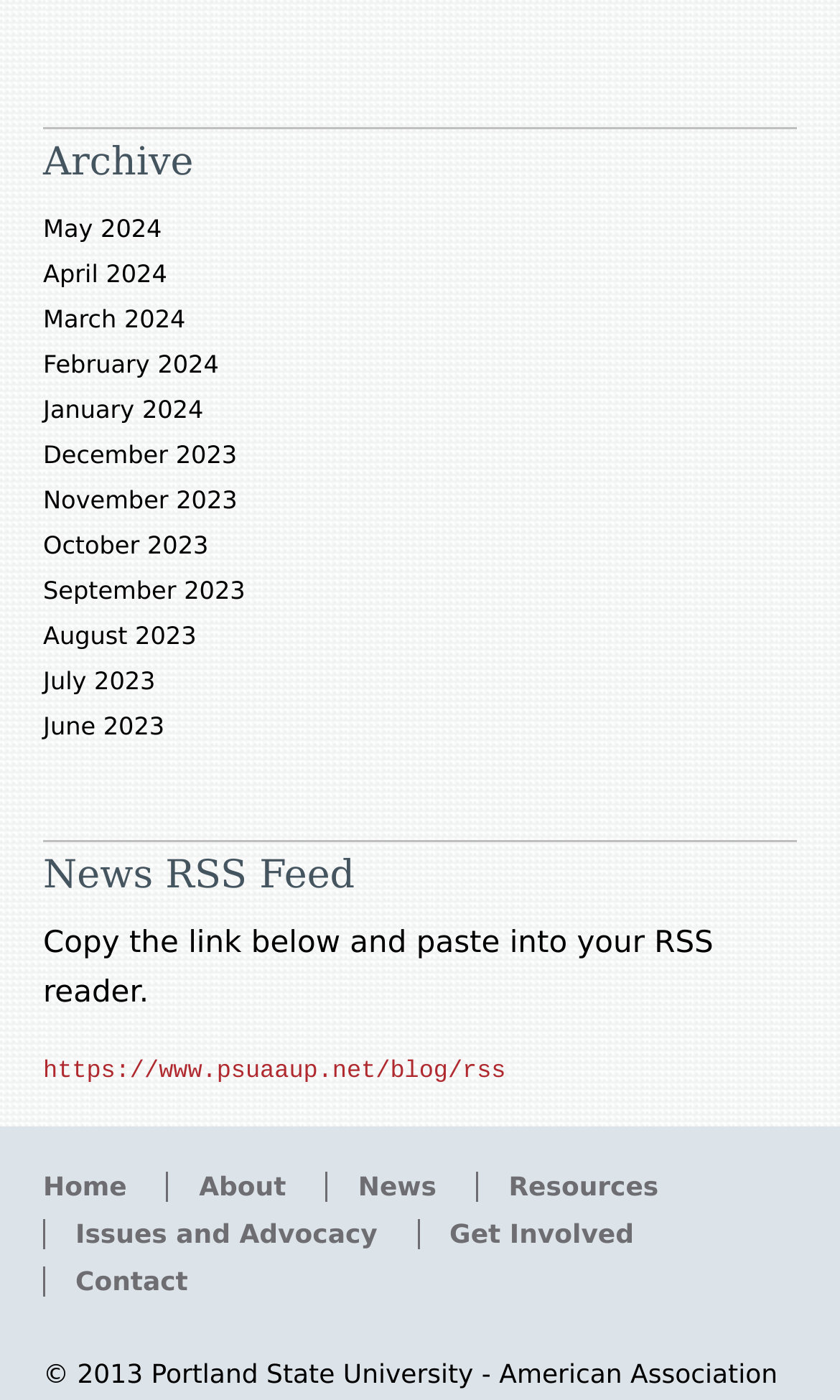Locate the bounding box coordinates of the clickable element to fulfill the following instruction: "Get involved in issues and advocacy". Provide the coordinates as four float numbers between 0 and 1 in the format [left, top, right, bottom].

[0.054, 0.871, 0.485, 0.892]